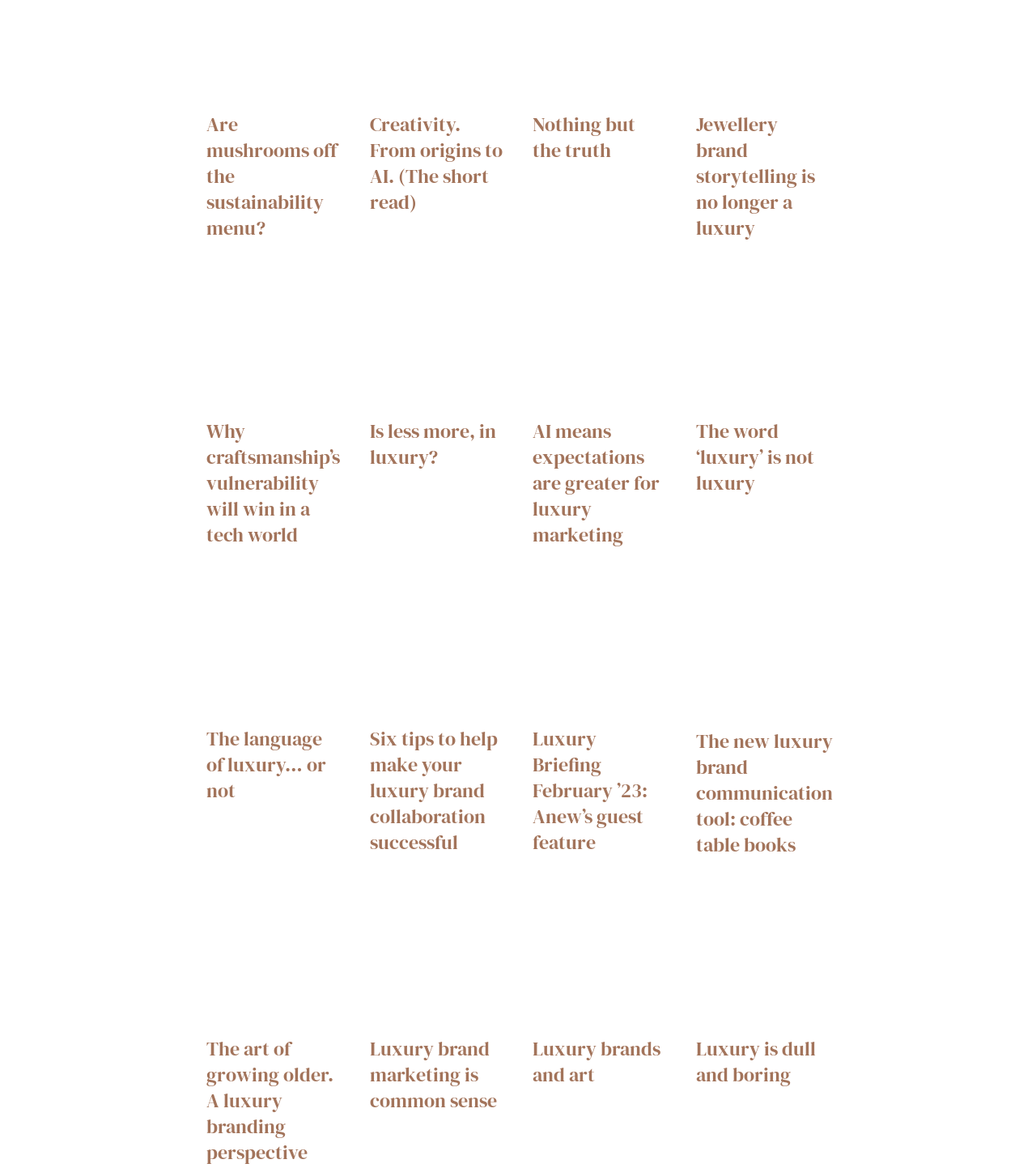Respond to the following question with a brief word or phrase:
How many images are on this webpage?

15